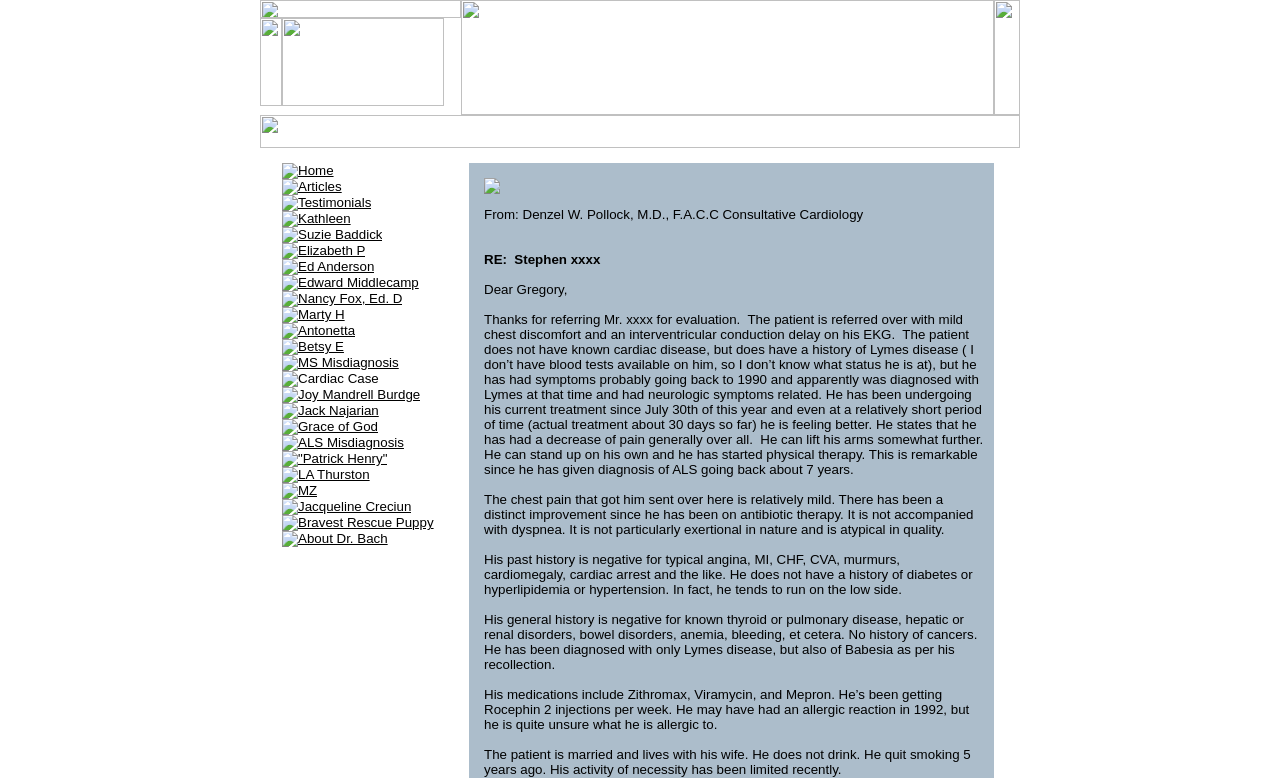Identify the bounding box coordinates of the clickable region to carry out the given instruction: "Read about Kathleen".

[0.22, 0.271, 0.339, 0.292]